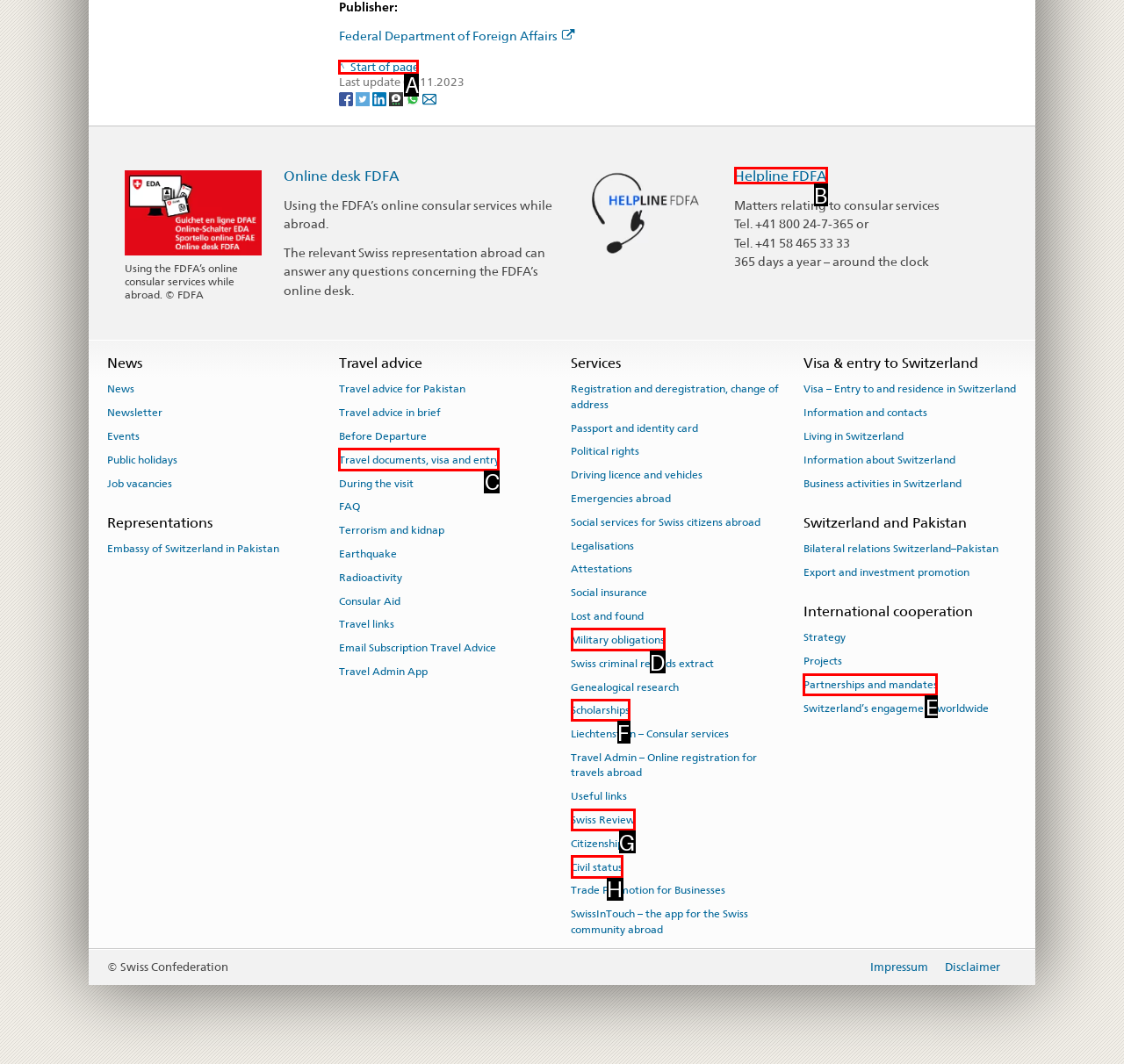Match the HTML element to the description: Travel documents, visa and entry. Answer with the letter of the correct option from the provided choices.

C